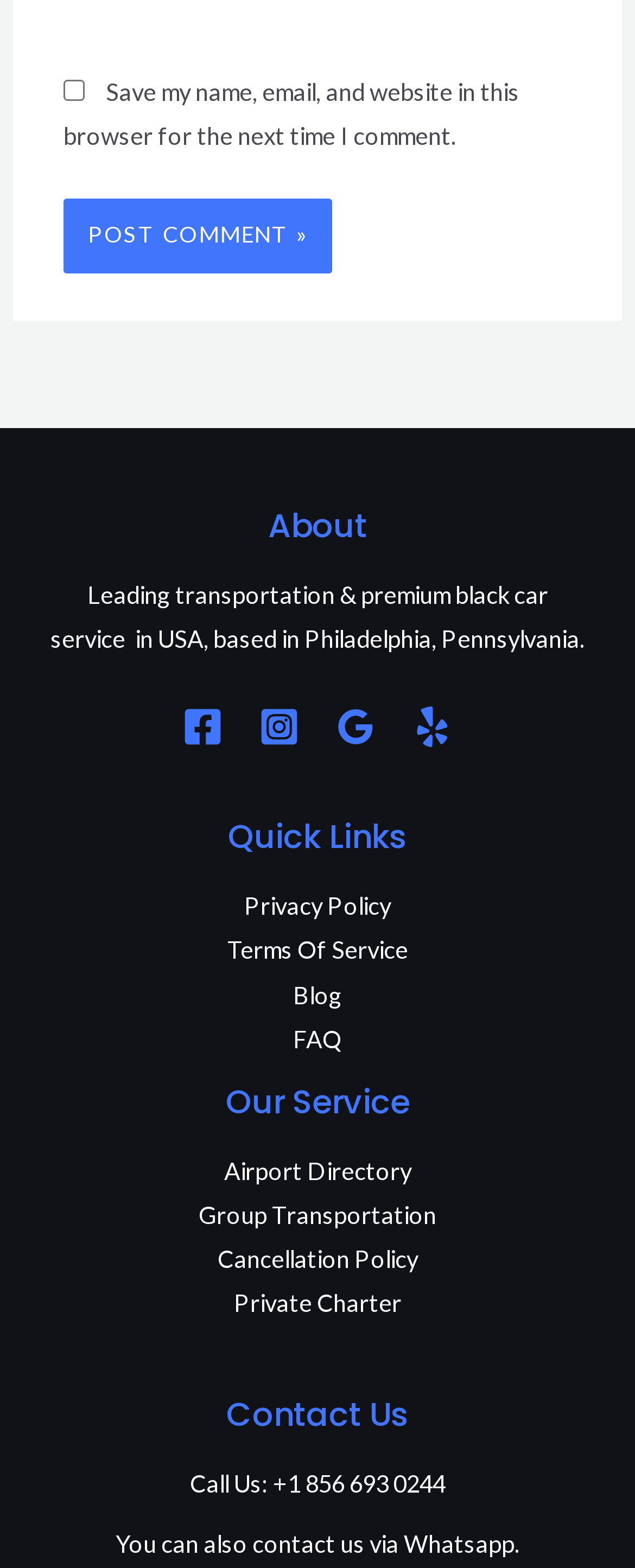Please specify the bounding box coordinates of the region to click in order to perform the following instruction: "Check the privacy policy".

[0.385, 0.569, 0.615, 0.587]